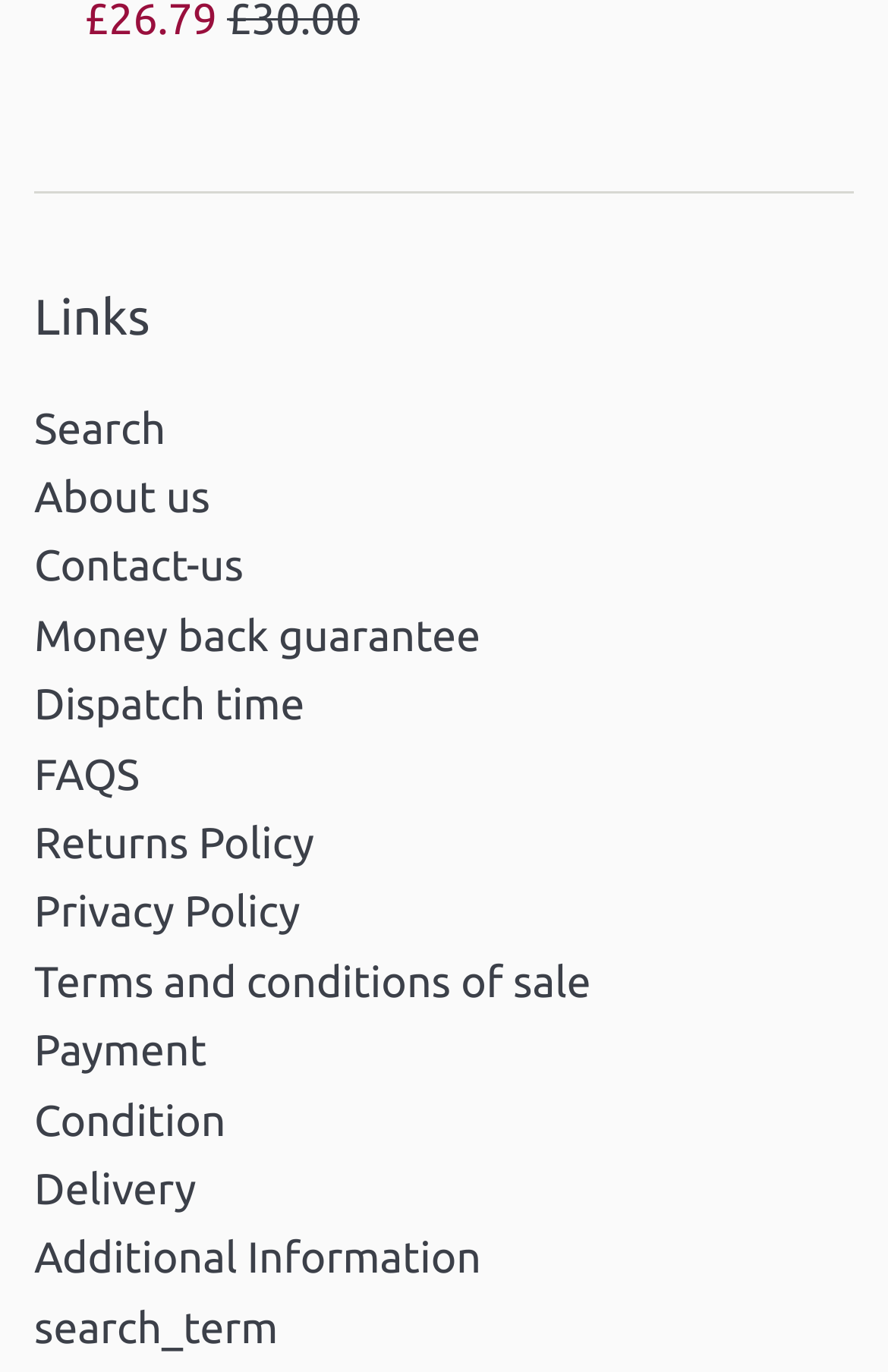Answer the question using only one word or a concise phrase: What is the orientation of the separator element?

Horizontal